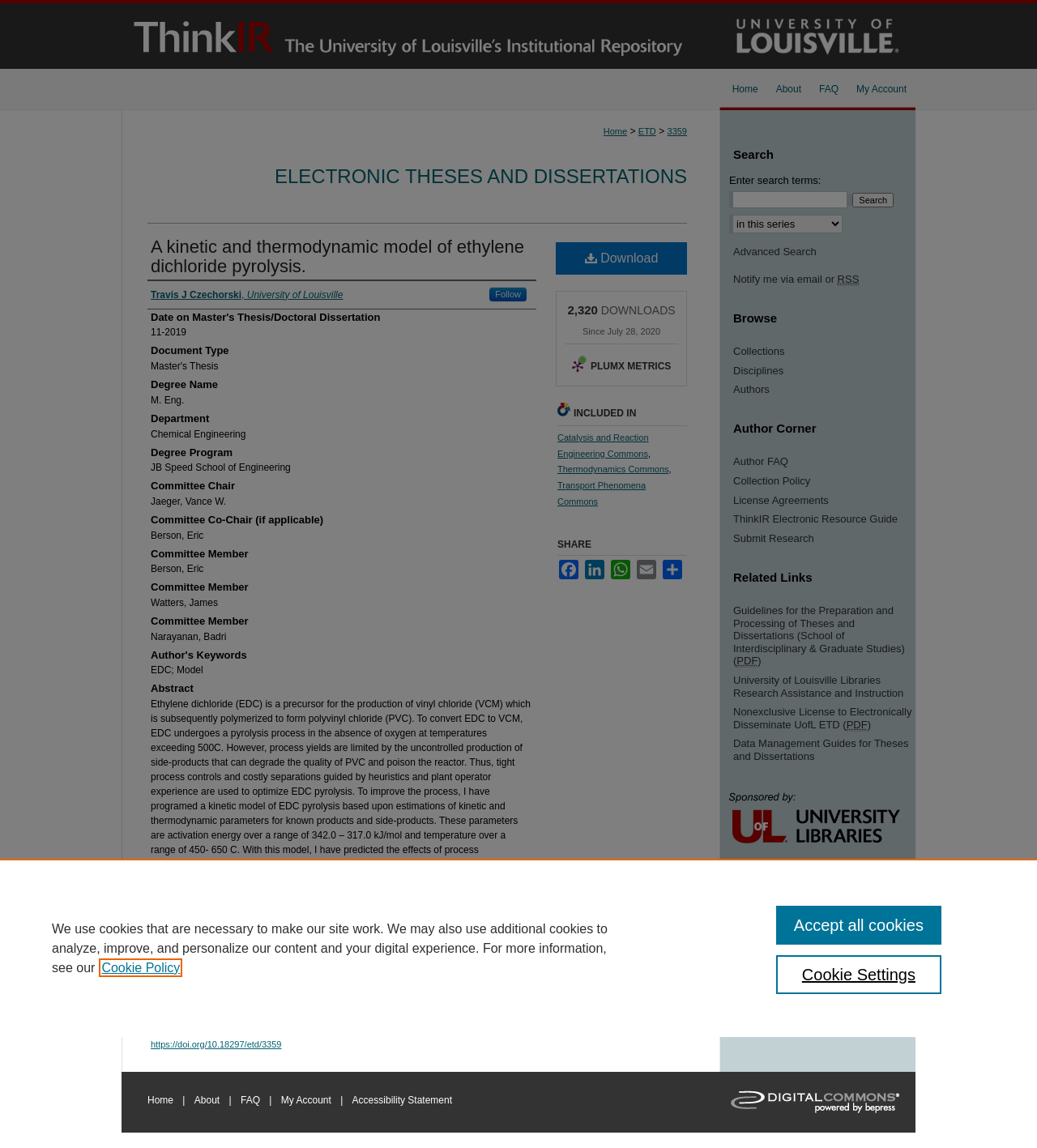What is the title of the thesis?
Use the image to give a comprehensive and detailed response to the question.

The title of the thesis can be found in the heading element with the text 'A kinetic and thermodynamic model of ethylene dichloride pyrolysis.' which is located at the top of the webpage.